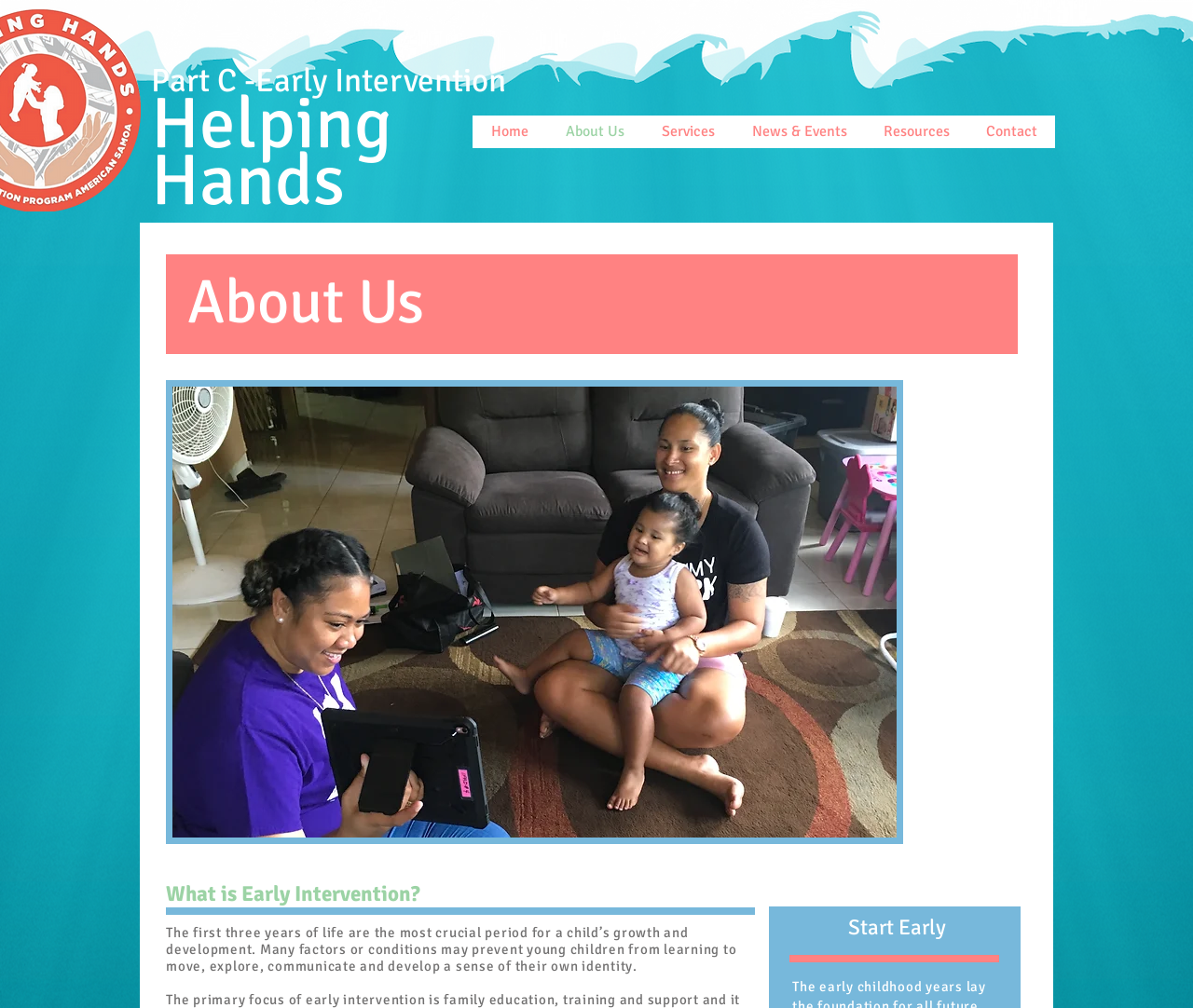Please determine the bounding box of the UI element that matches this description: Contact. The coordinates should be given as (top-left x, top-left y, bottom-right x, bottom-right y), with all values between 0 and 1.

[0.811, 0.115, 0.884, 0.147]